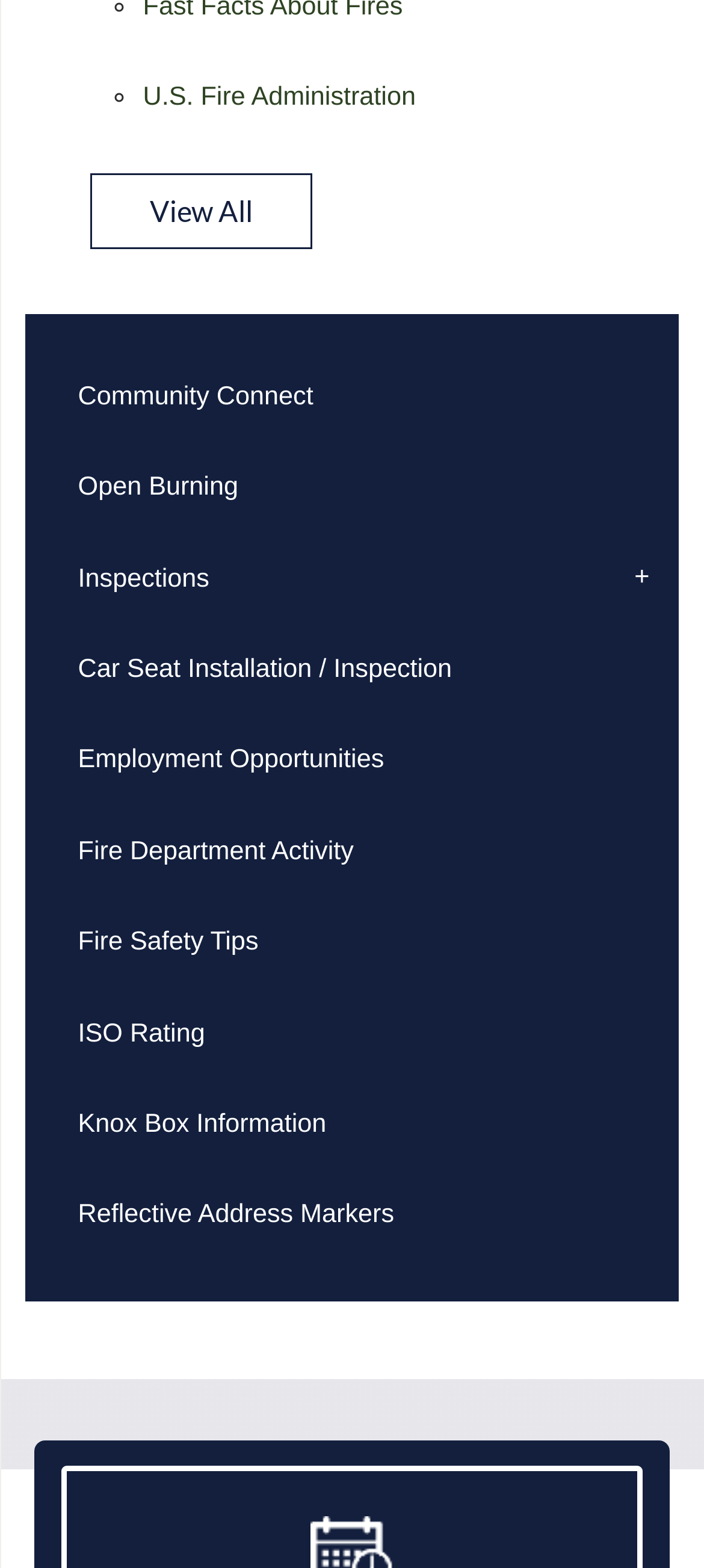What is the last menu item?
Based on the screenshot, give a detailed explanation to answer the question.

I scrolled down to the bottom of the vertical menu and found the last menu item, which is 'Reflective Address Markers'.